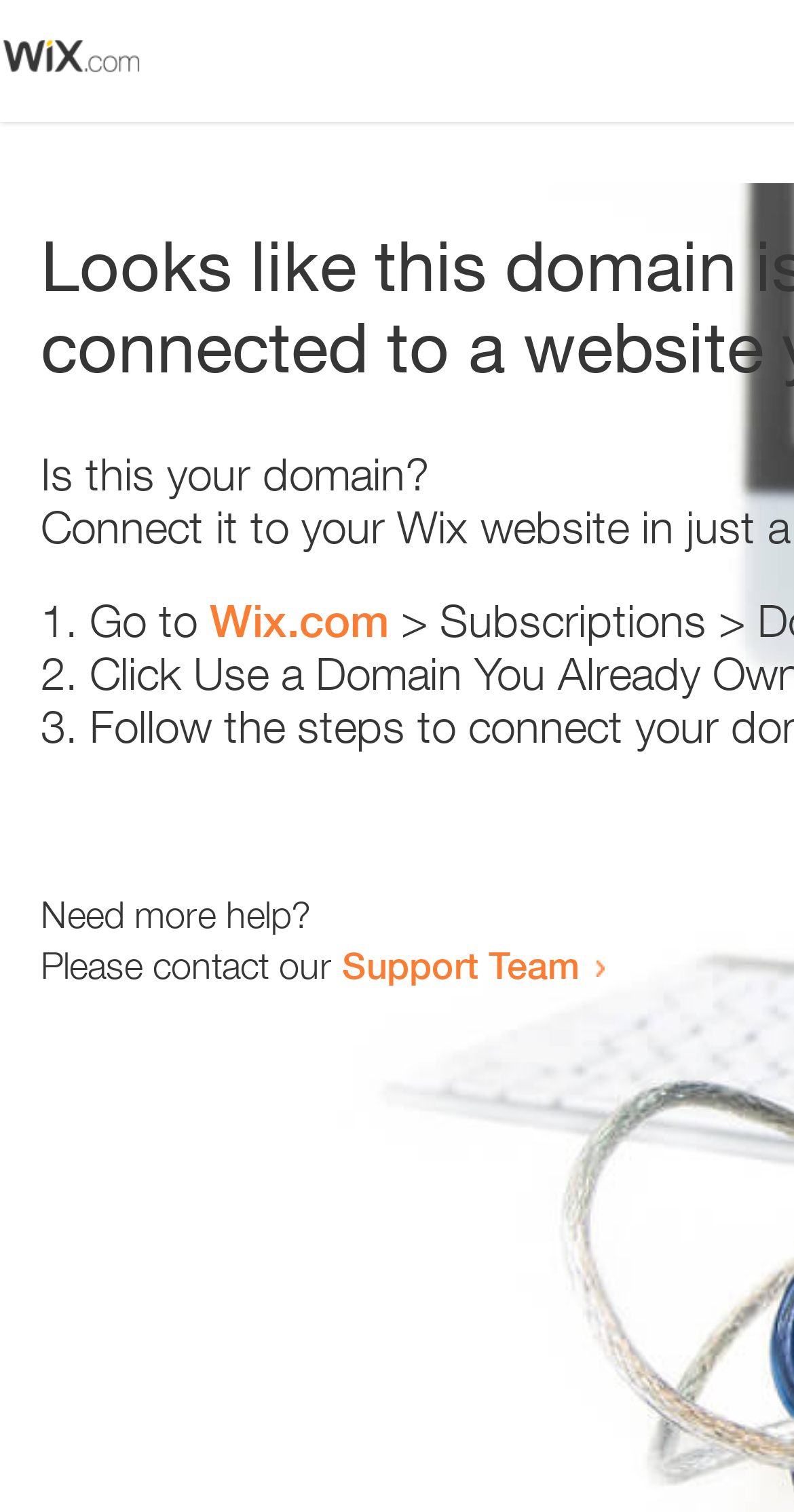What is the domain being referred to?
Could you answer the question with a detailed and thorough explanation?

The webpage contains a link 'Wix.com' which suggests that the domain being referred to is Wix.com. This can be inferred from the context of the sentence 'Go to Wix.com'.